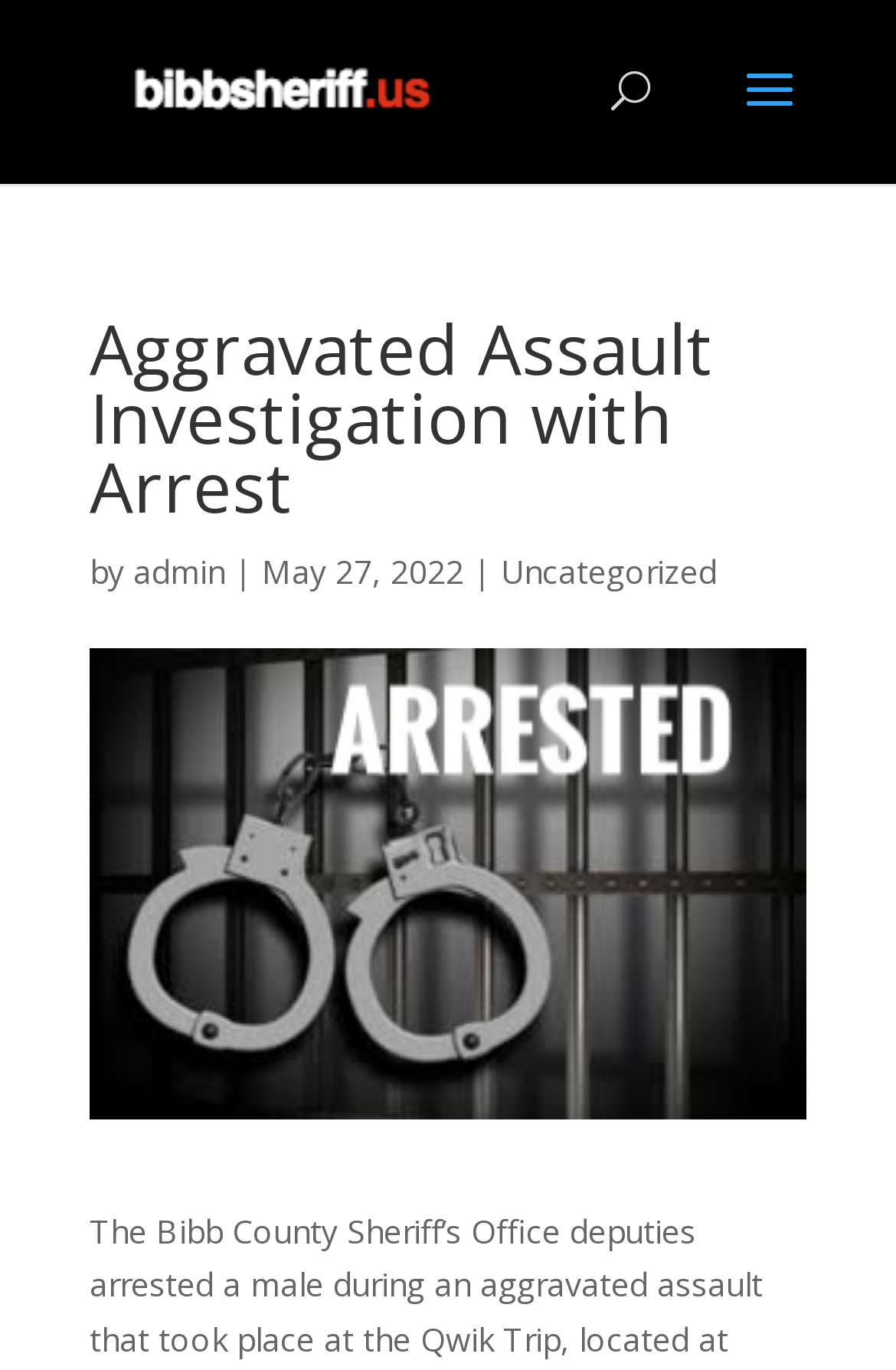Can you look at the image and give a comprehensive answer to the question:
What is the purpose of the search bar?

The search bar is an input field located at the top of the webpage, which suggests that its purpose is to allow users to search the website for specific content.